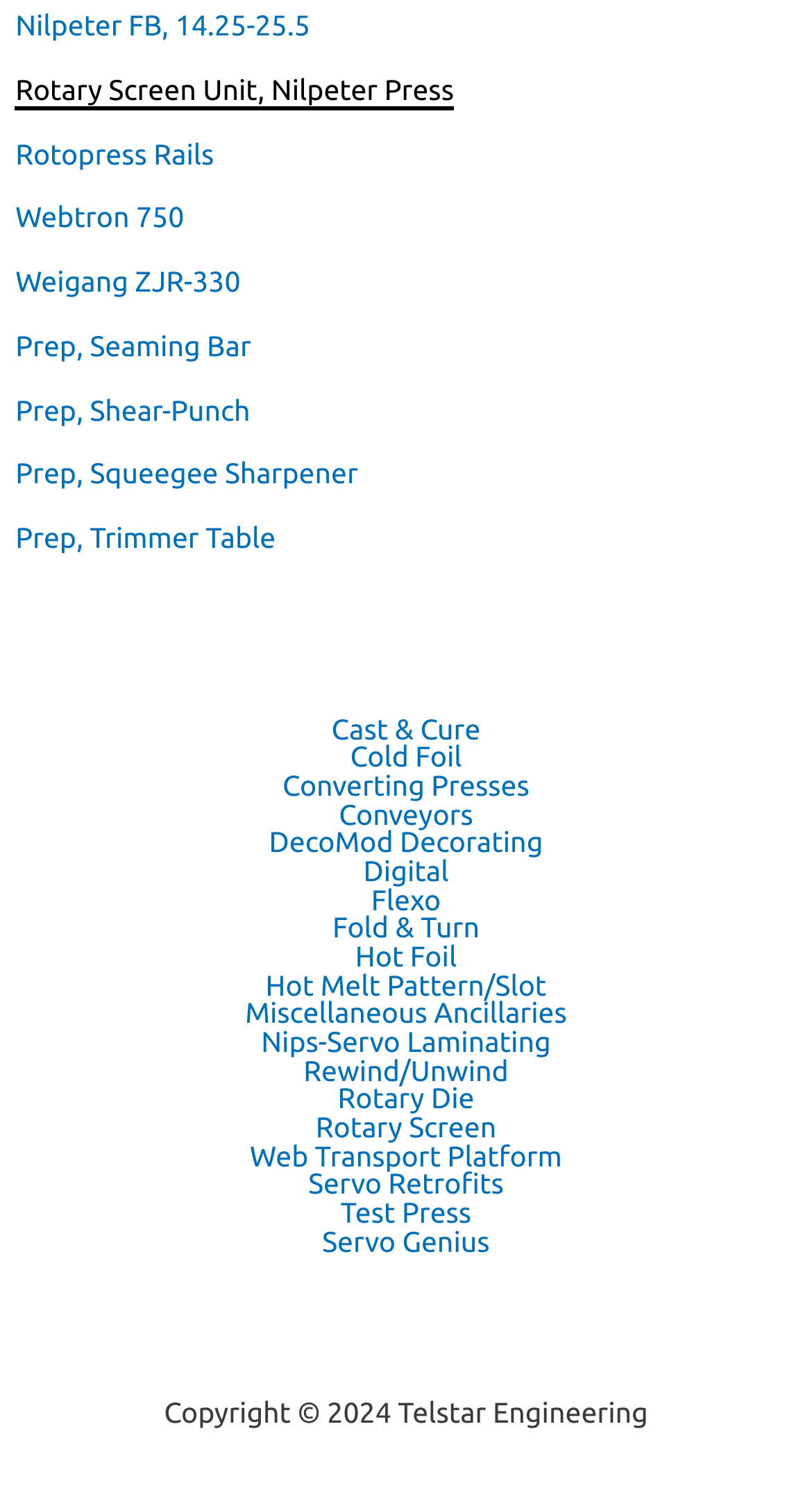Using the provided element description, identify the bounding box coordinates as (top-left x, top-left y, bottom-right x, bottom-right y). Ensure all values are between 0 and 1. Description: Rotary Screen Unit, Nilpeter Press

[0.019, 0.048, 0.559, 0.073]